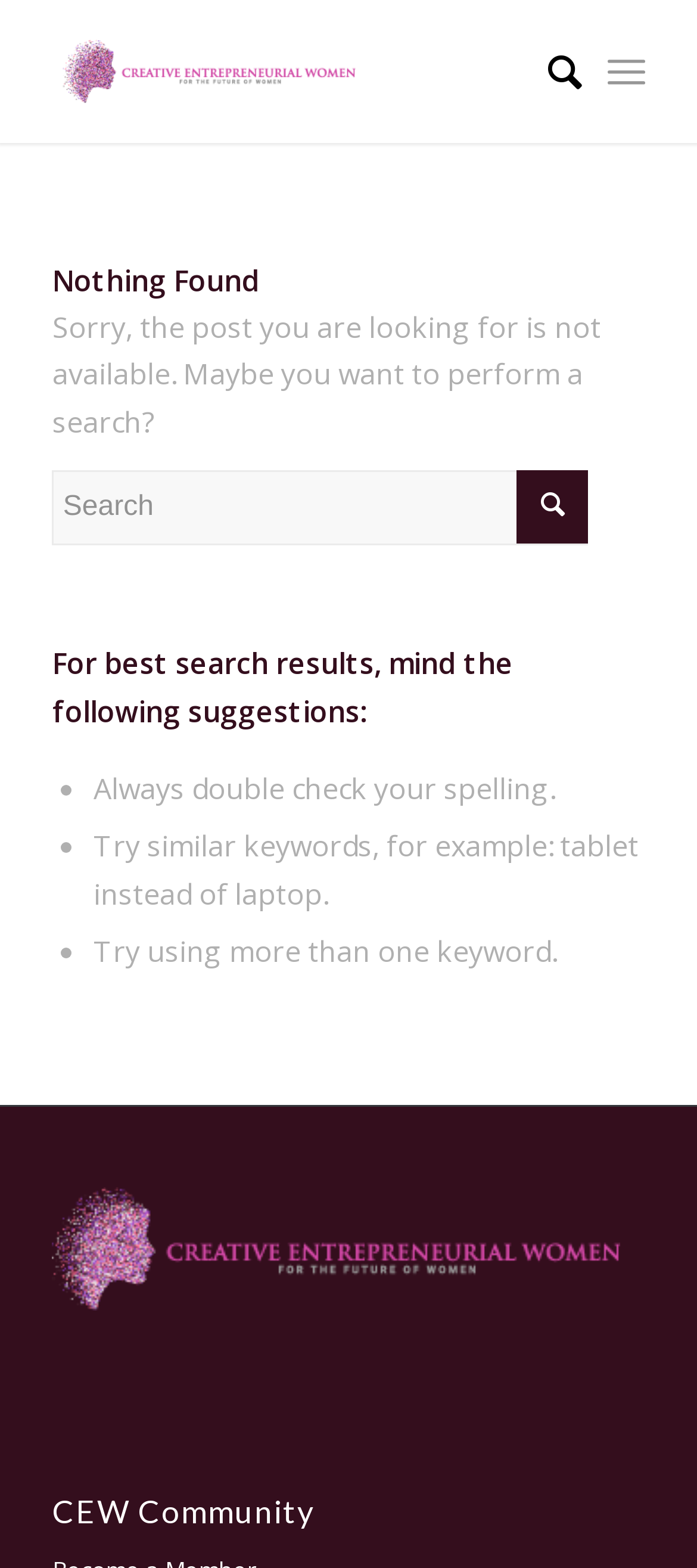What is the current page status? Analyze the screenshot and reply with just one word or a short phrase.

Not found